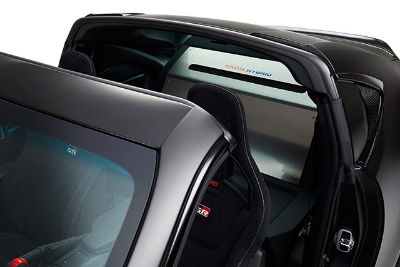What is displayed on the rear panel of the dashboard? Please answer the question using a single word or phrase based on the image.

Toyota logo